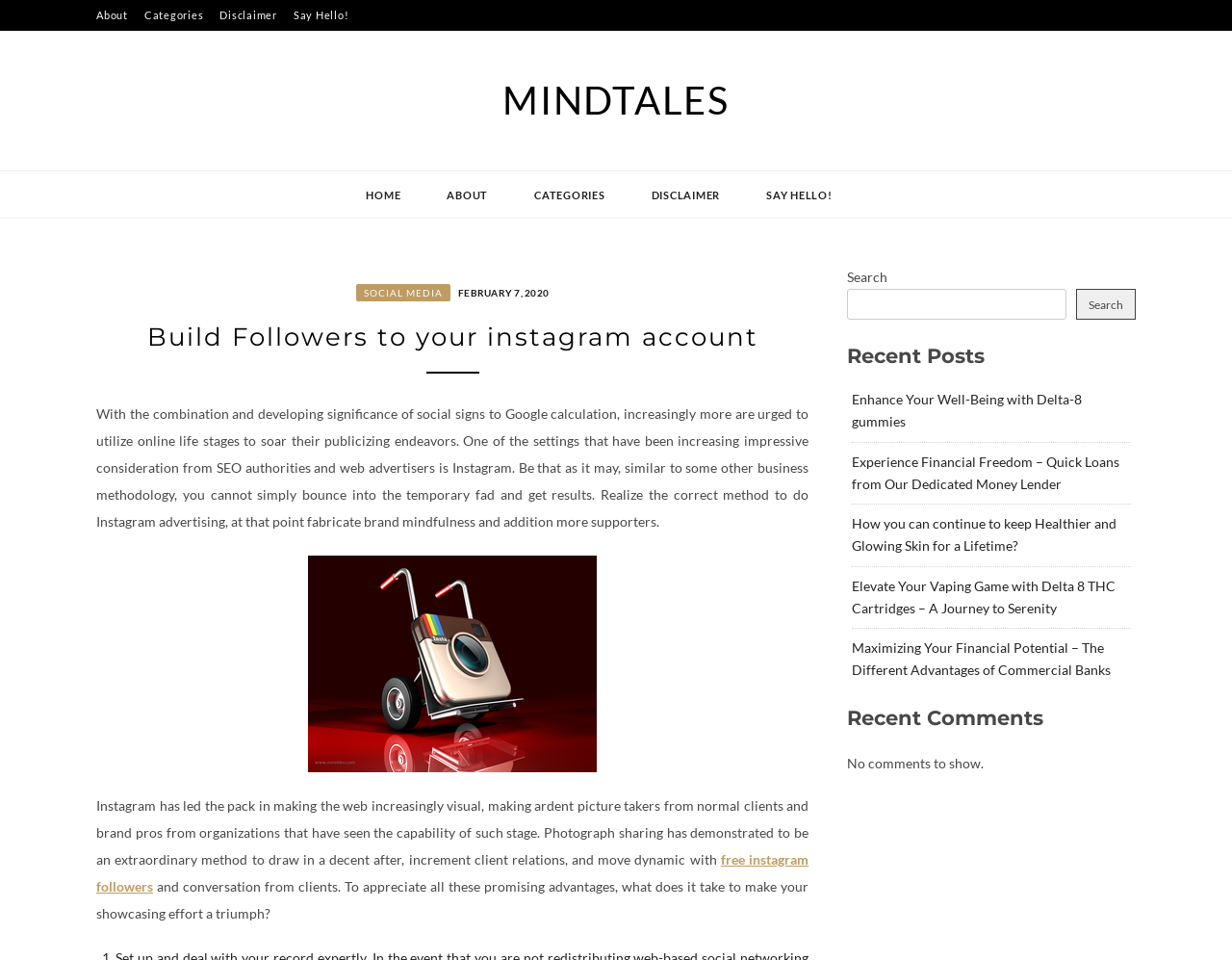Please specify the bounding box coordinates of the region to click in order to perform the following instruction: "Read the 'MINDTALES' heading".

[0.078, 0.072, 0.922, 0.137]